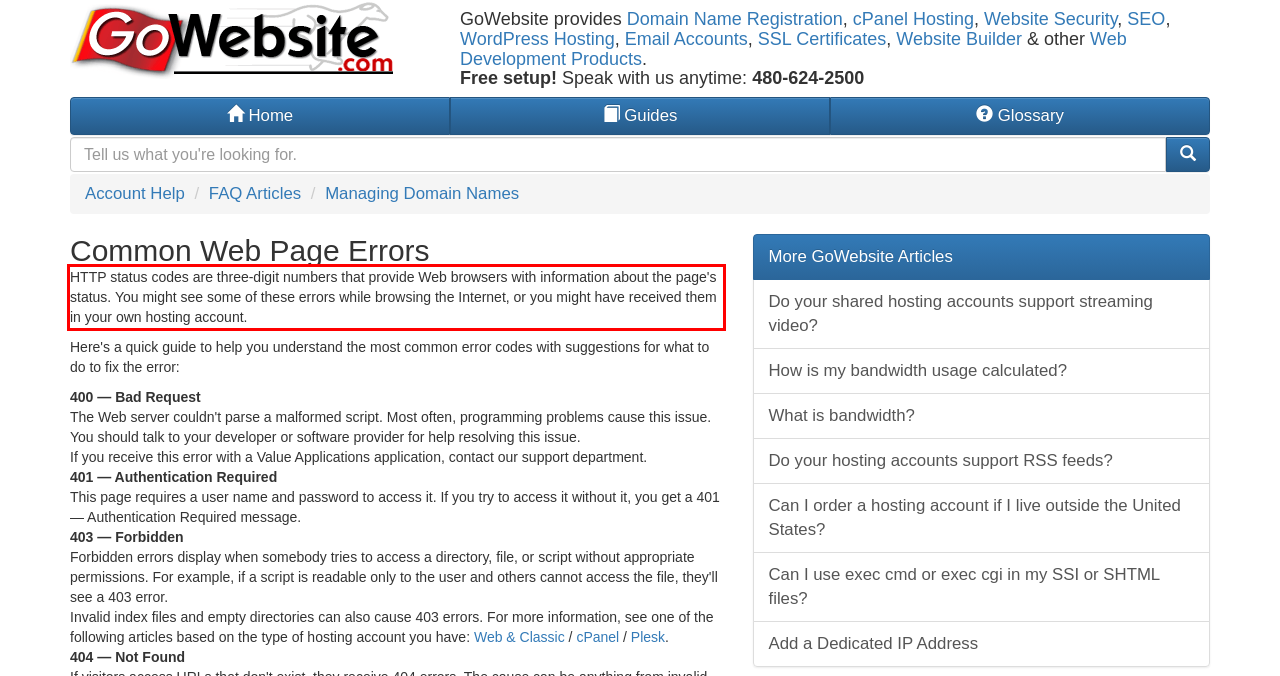Analyze the red bounding box in the provided webpage screenshot and generate the text content contained within.

HTTP status codes are three-digit numbers that provide Web browsers with information about the page's status. You might see some of these errors while browsing the Internet, or you might have received them in your own hosting account.